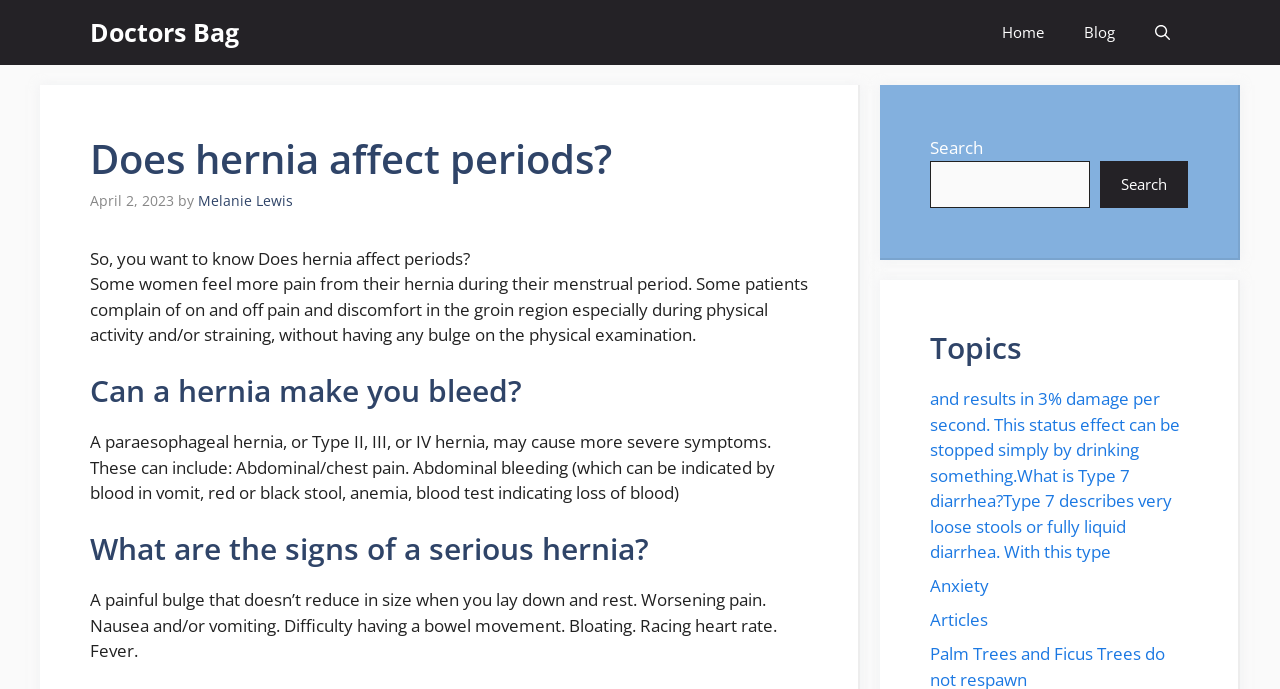Please determine the bounding box coordinates for the element with the description: "Home".

[0.767, 0.0, 0.831, 0.094]